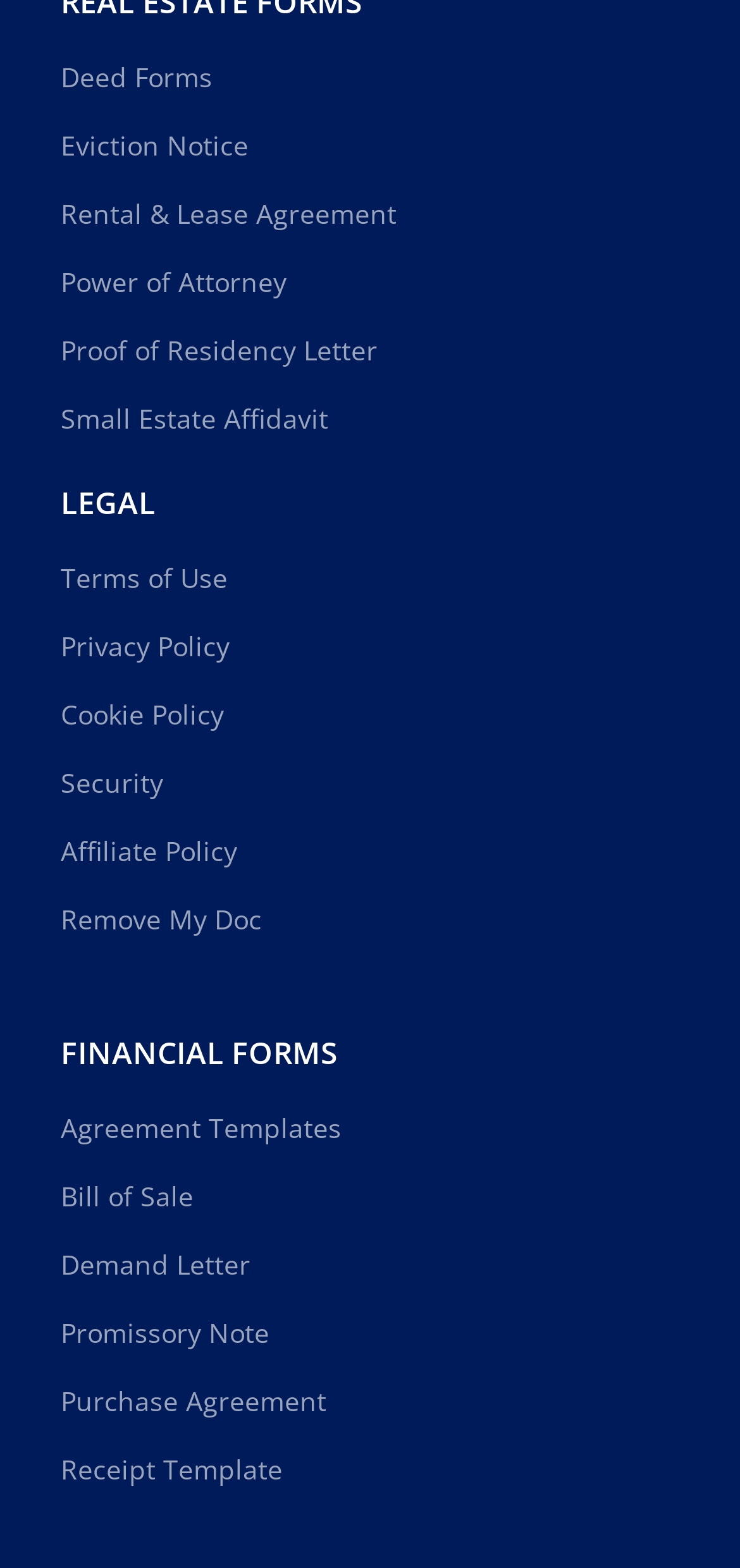Please determine the bounding box coordinates for the UI element described as: "Proof of Residency Letter".

[0.082, 0.202, 0.918, 0.245]